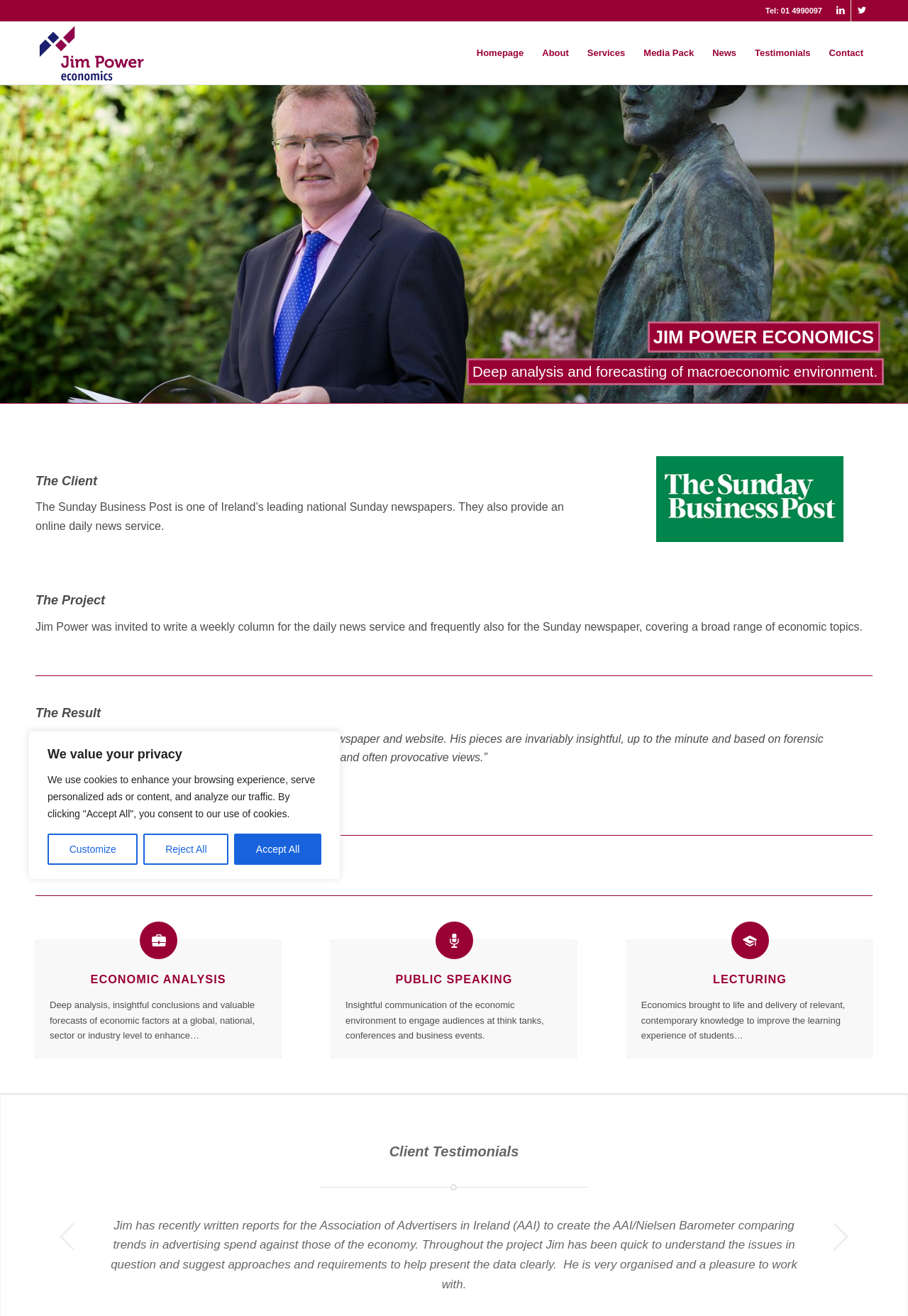What is the name of the economics commentator?
Examine the image closely and answer the question with as much detail as possible.

The name of the economics commentator can be found in the link 'Jim Power Economics' at the top left of the webpage, which suggests that the webpage is about Jim Power, a well-known economics commentator.